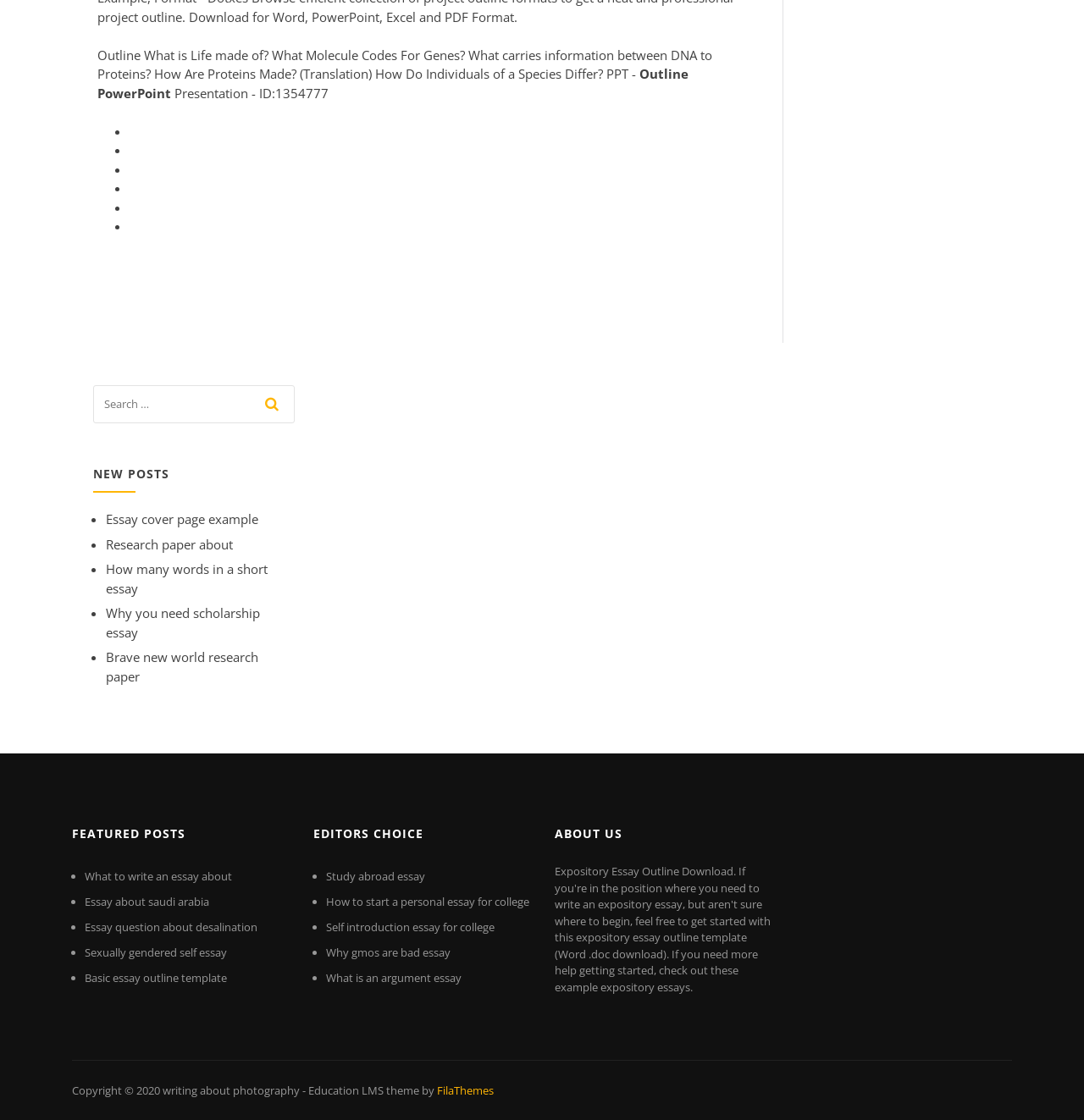Answer succinctly with a single word or phrase:
How many list markers are there under 'NEW POSTS'?

5